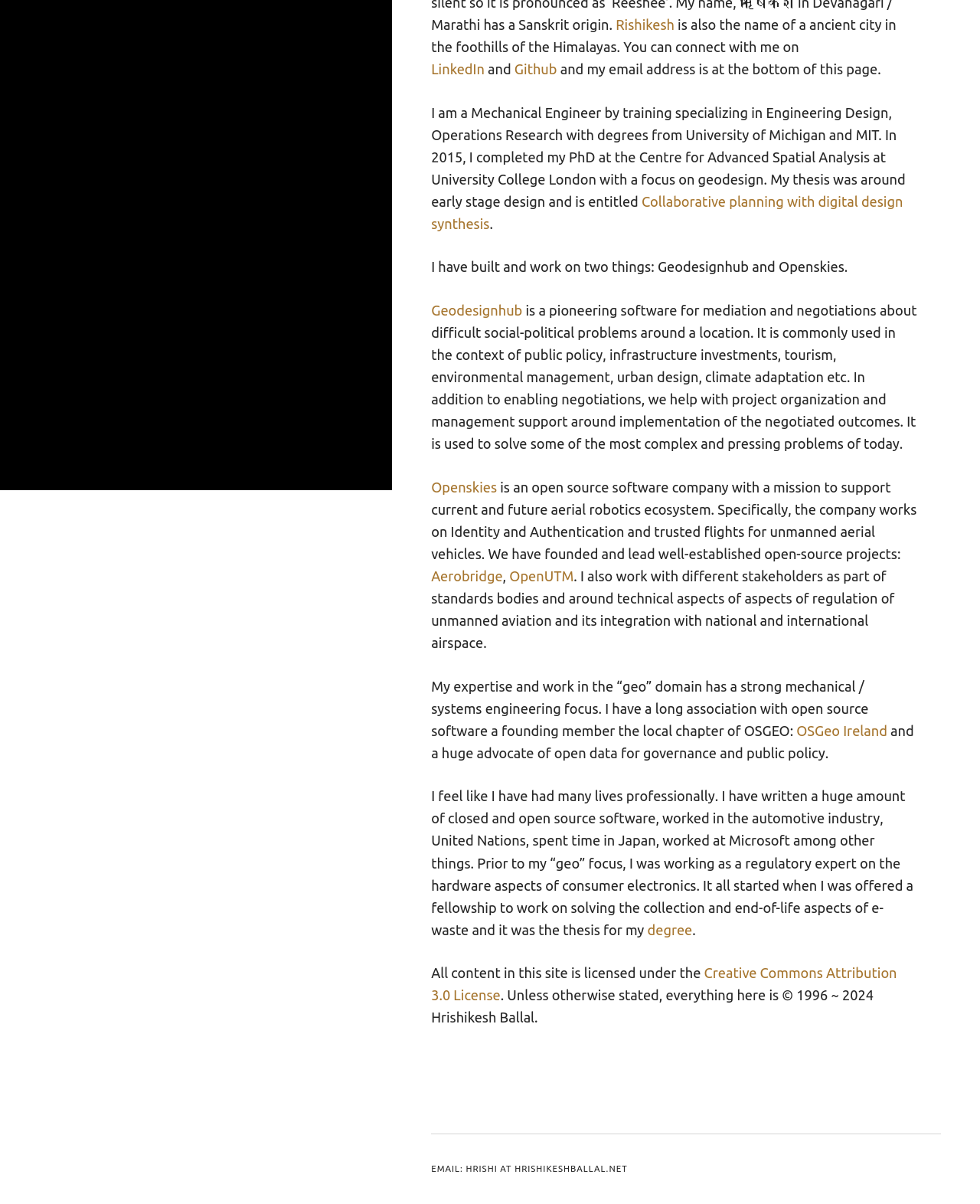Locate the UI element described by Openskies in the provided webpage screenshot. Return the bounding box coordinates in the format (top-left x, top-left y, bottom-right x, bottom-right y), ensuring all values are between 0 and 1.

[0.44, 0.398, 0.507, 0.411]